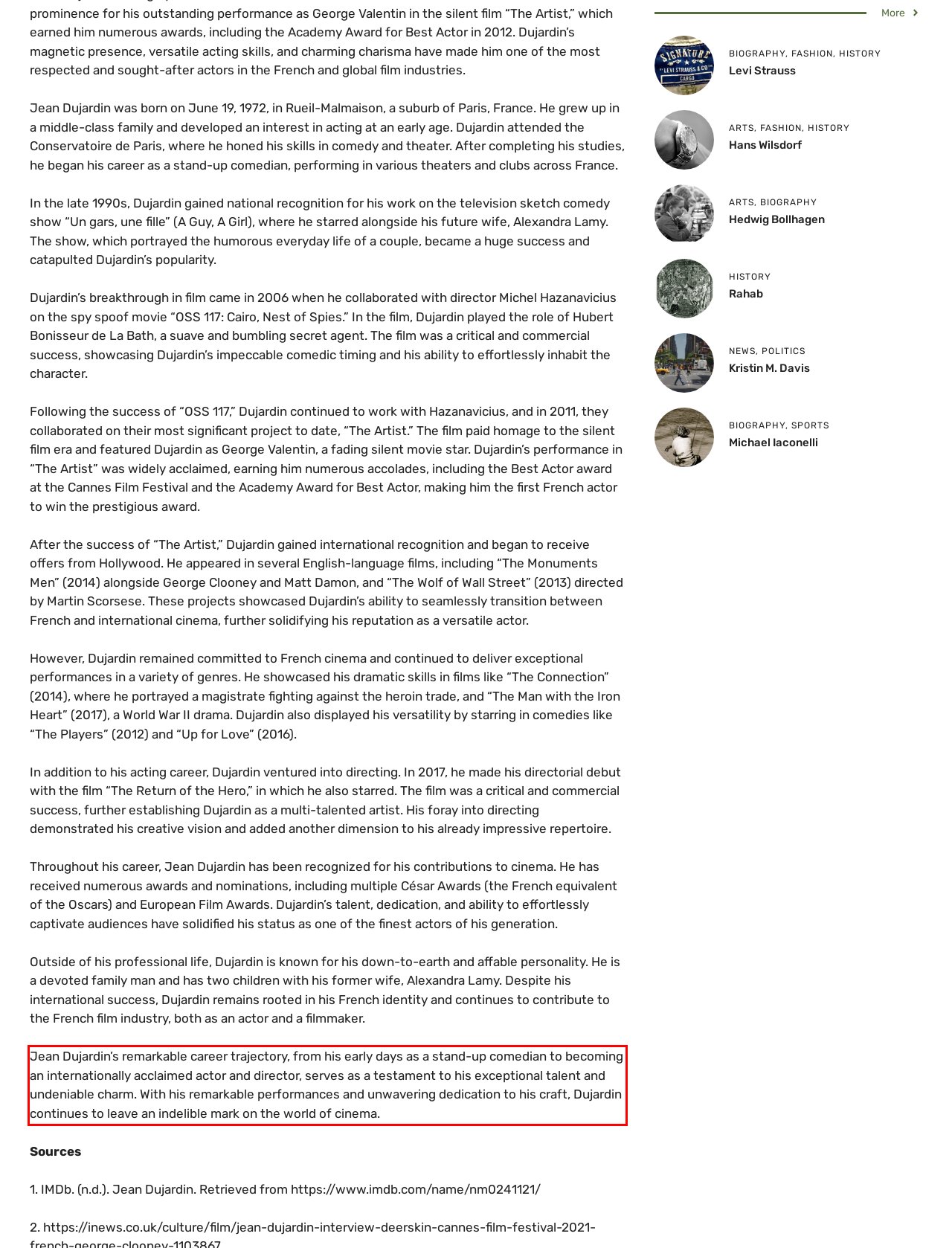From the screenshot of the webpage, locate the red bounding box and extract the text contained within that area.

Jean Dujardin’s remarkable career trajectory, from his early days as a stand-up comedian to becoming an internationally acclaimed actor and director, serves as a testament to his exceptional talent and undeniable charm. With his remarkable performances and unwavering dedication to his craft, Dujardin continues to leave an indelible mark on the world of cinema.